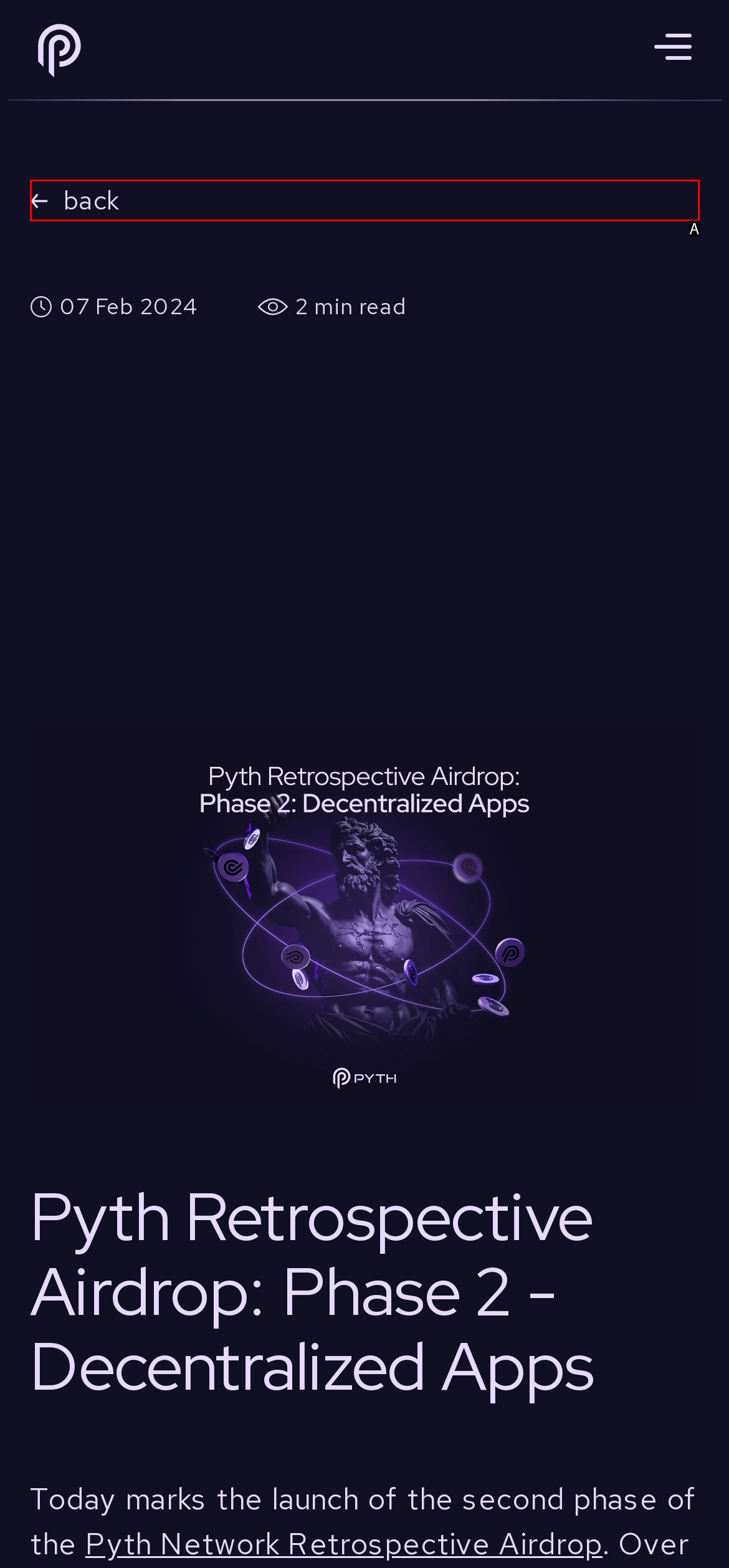Please determine which option aligns with the description: back. Respond with the option’s letter directly from the available choices.

A